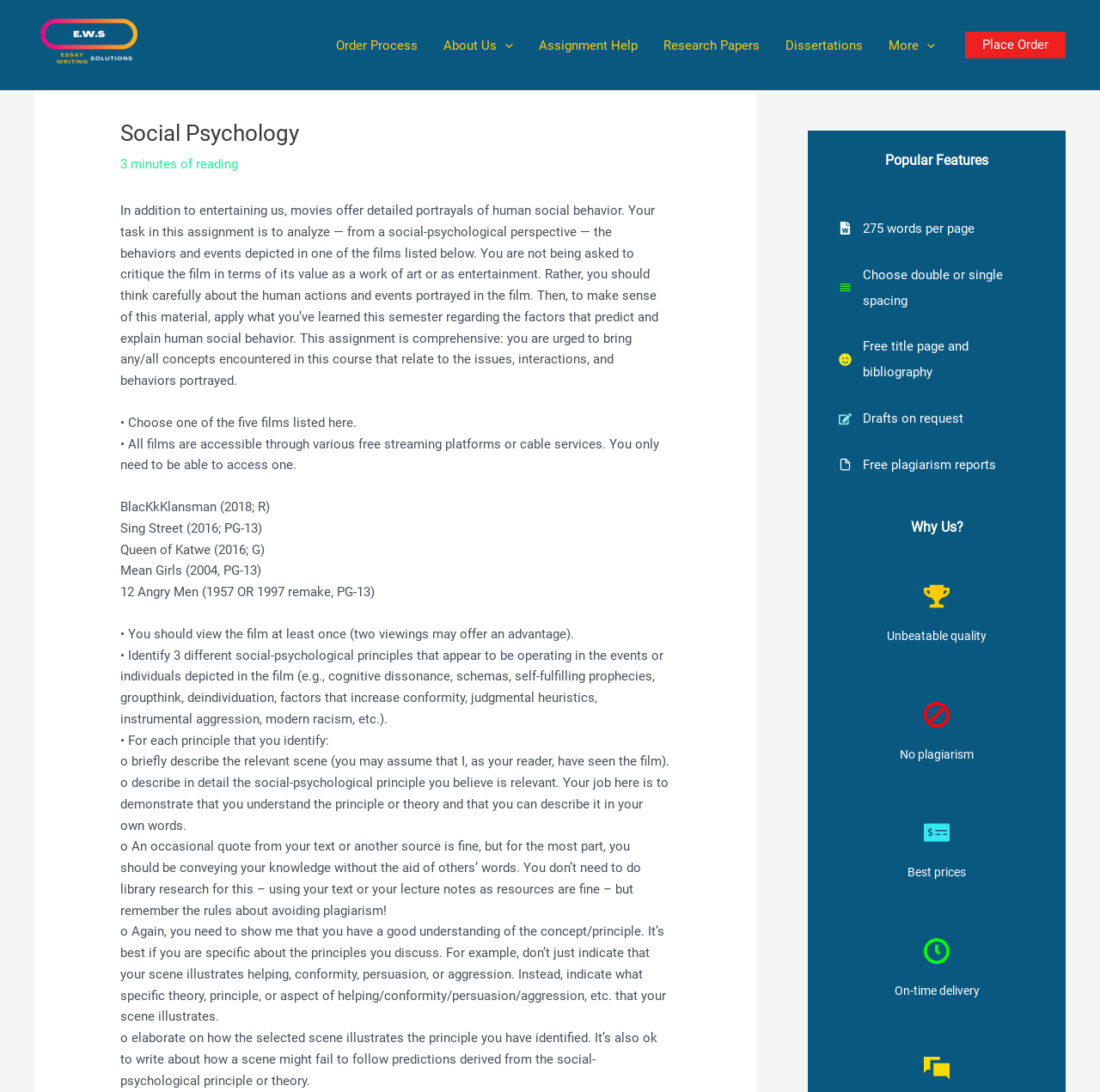Determine the bounding box coordinates for the area you should click to complete the following instruction: "Toggle the 'About Us Menu'".

[0.391, 0.022, 0.478, 0.061]